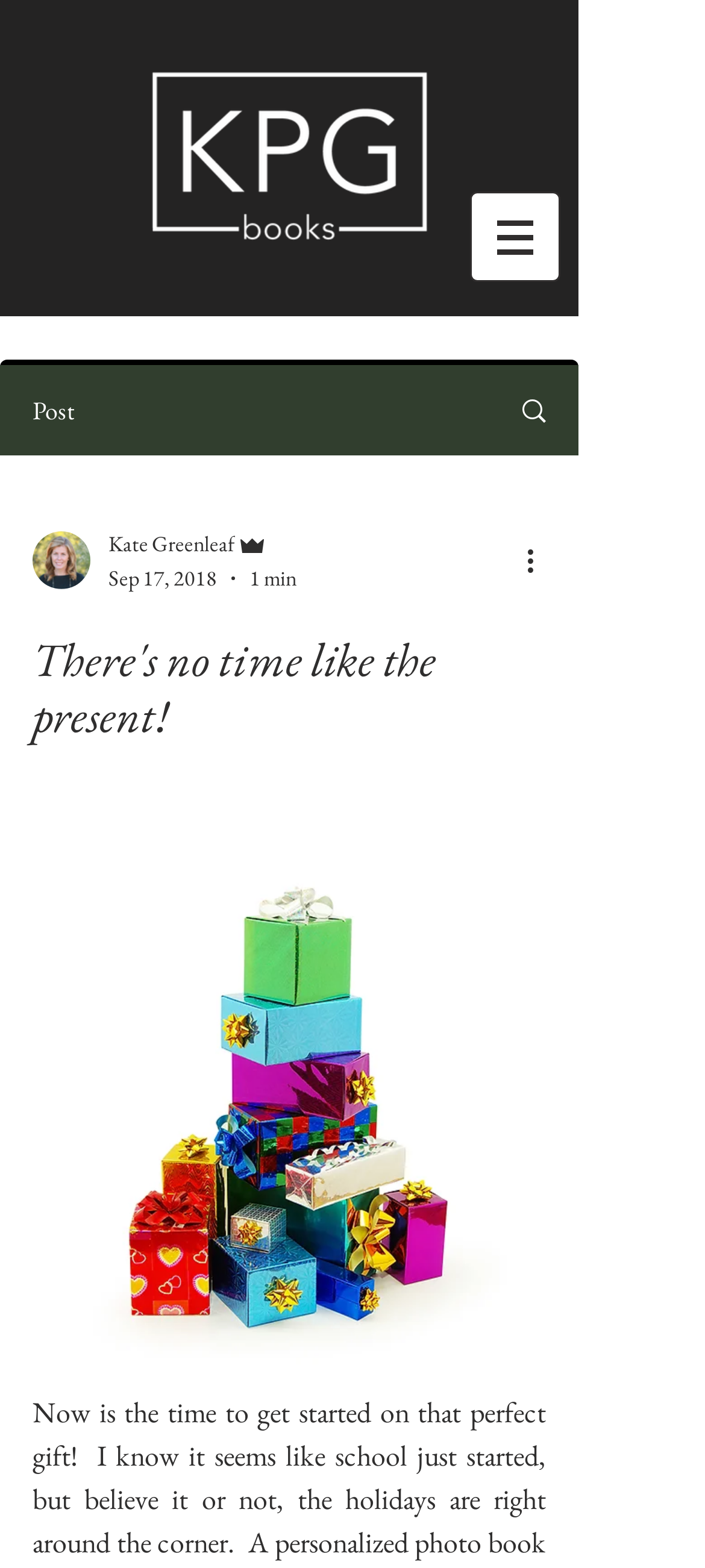What is the date of the post?
Using the image as a reference, answer the question in detail.

I found the date of the post by looking at the generic element with the text 'Sep 17, 2018', which is located below the writer's picture. The bounding box coordinates of this element are [0.154, 0.359, 0.308, 0.377].